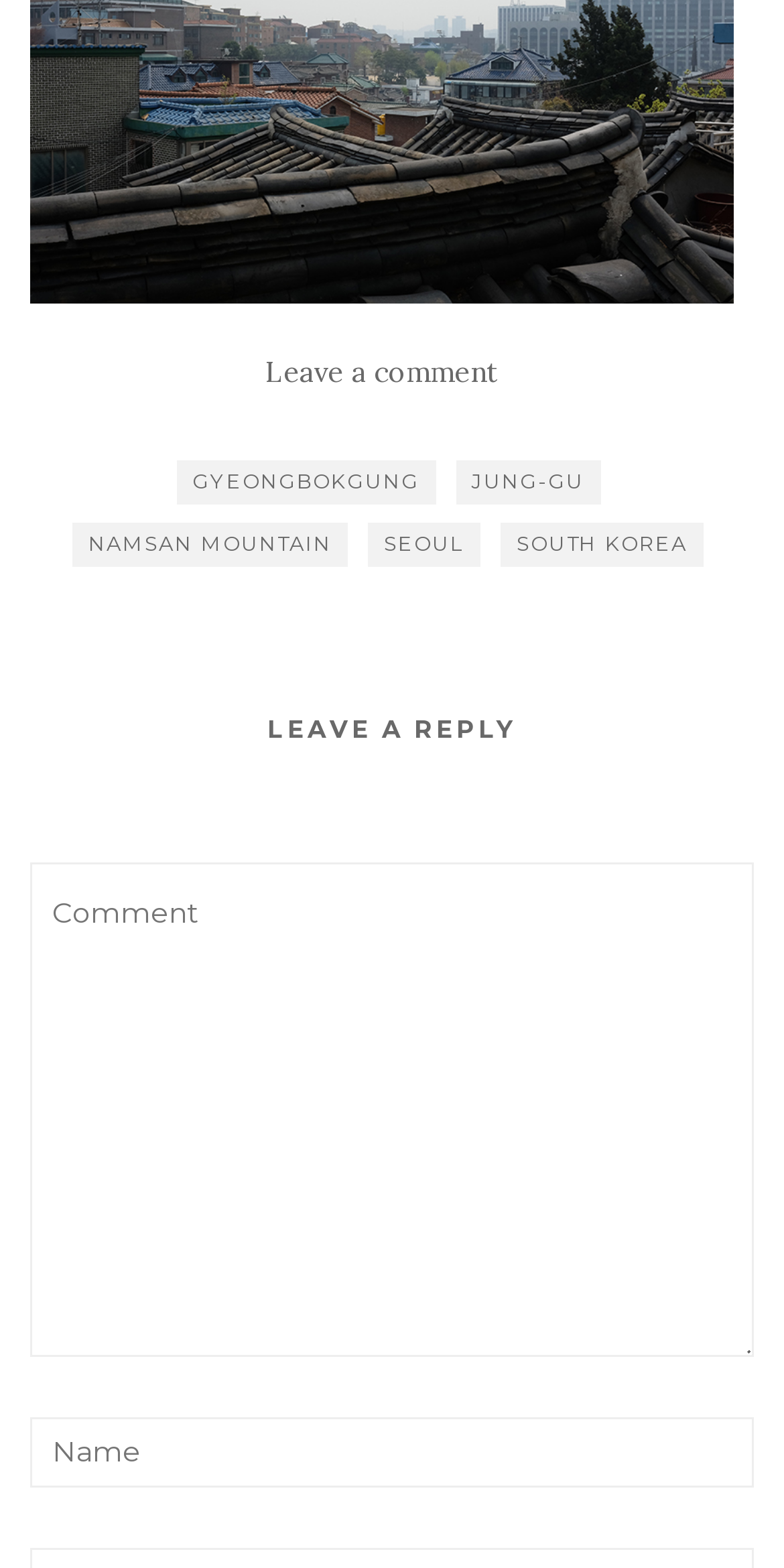What is the heading above the comment section?
Respond to the question with a single word or phrase according to the image.

LEAVE A REPLY